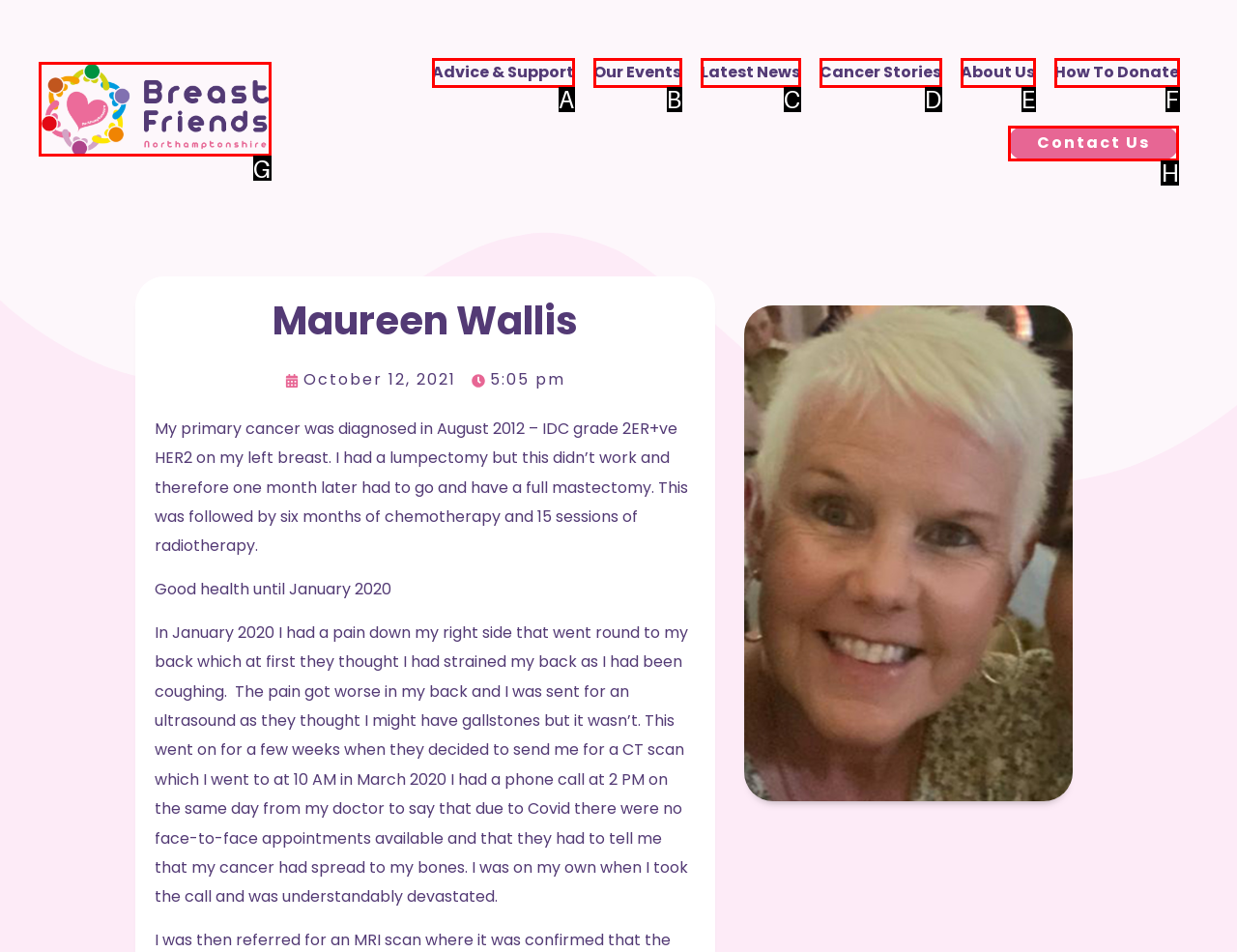To achieve the task: Contact Us, which HTML element do you need to click?
Respond with the letter of the correct option from the given choices.

H